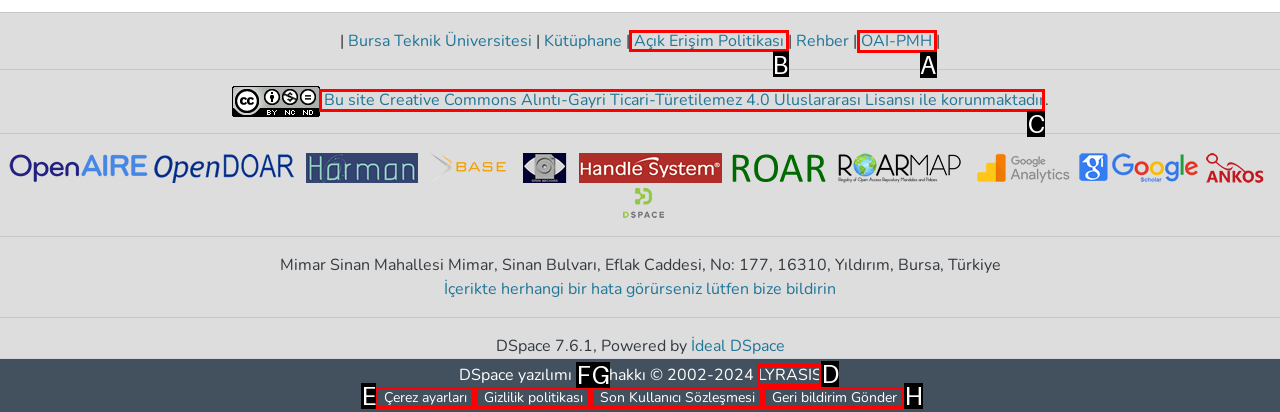Tell me which one HTML element I should click to complete the following task: Check Açık Erişim Politikası Answer with the option's letter from the given choices directly.

B